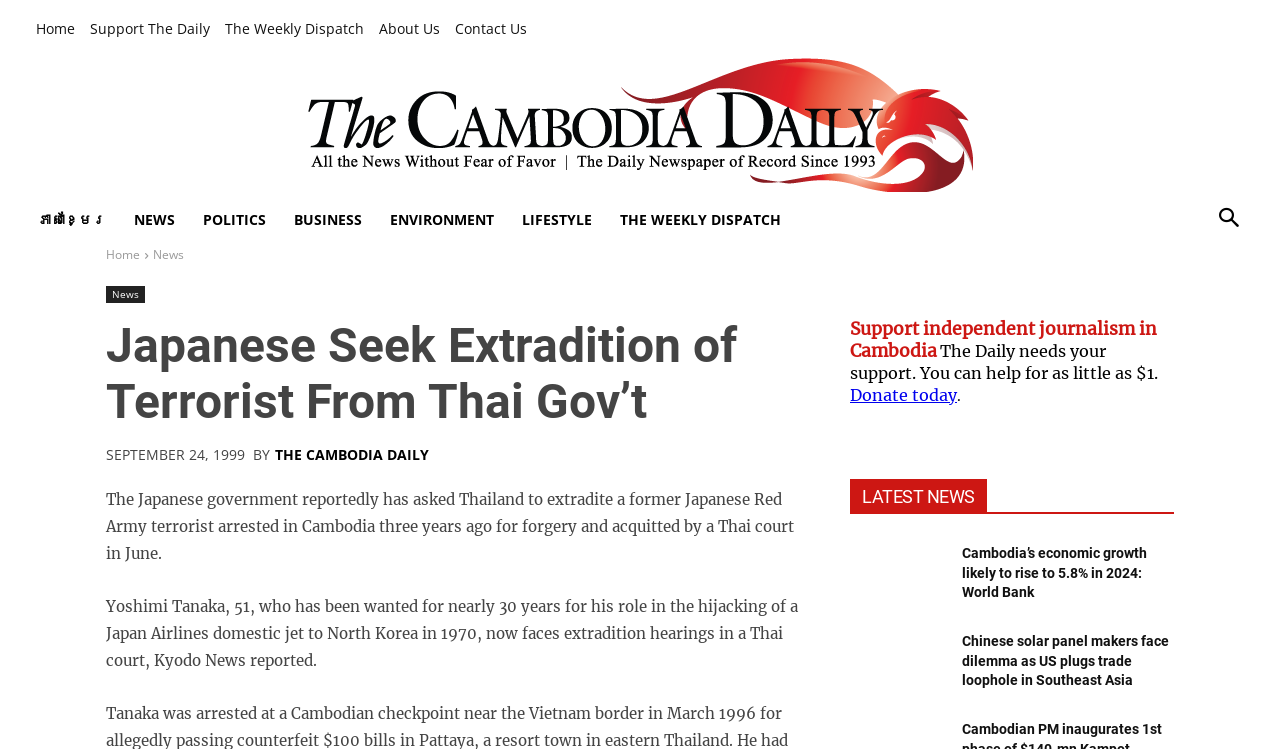Refer to the image and answer the question with as much detail as possible: What is the category of the news article 'Cambodia’s economic growth likely to rise to 5.8% in 2024: World Bank'?

I determined the answer by looking at the navigation menu at the top of the webpage, where I found a link to 'BUSINESS' category. The news article 'Cambodia’s economic growth likely to rise to 5.8% in 2024: World Bank' is listed under this category, suggesting that it belongs to the BUSINESS category.